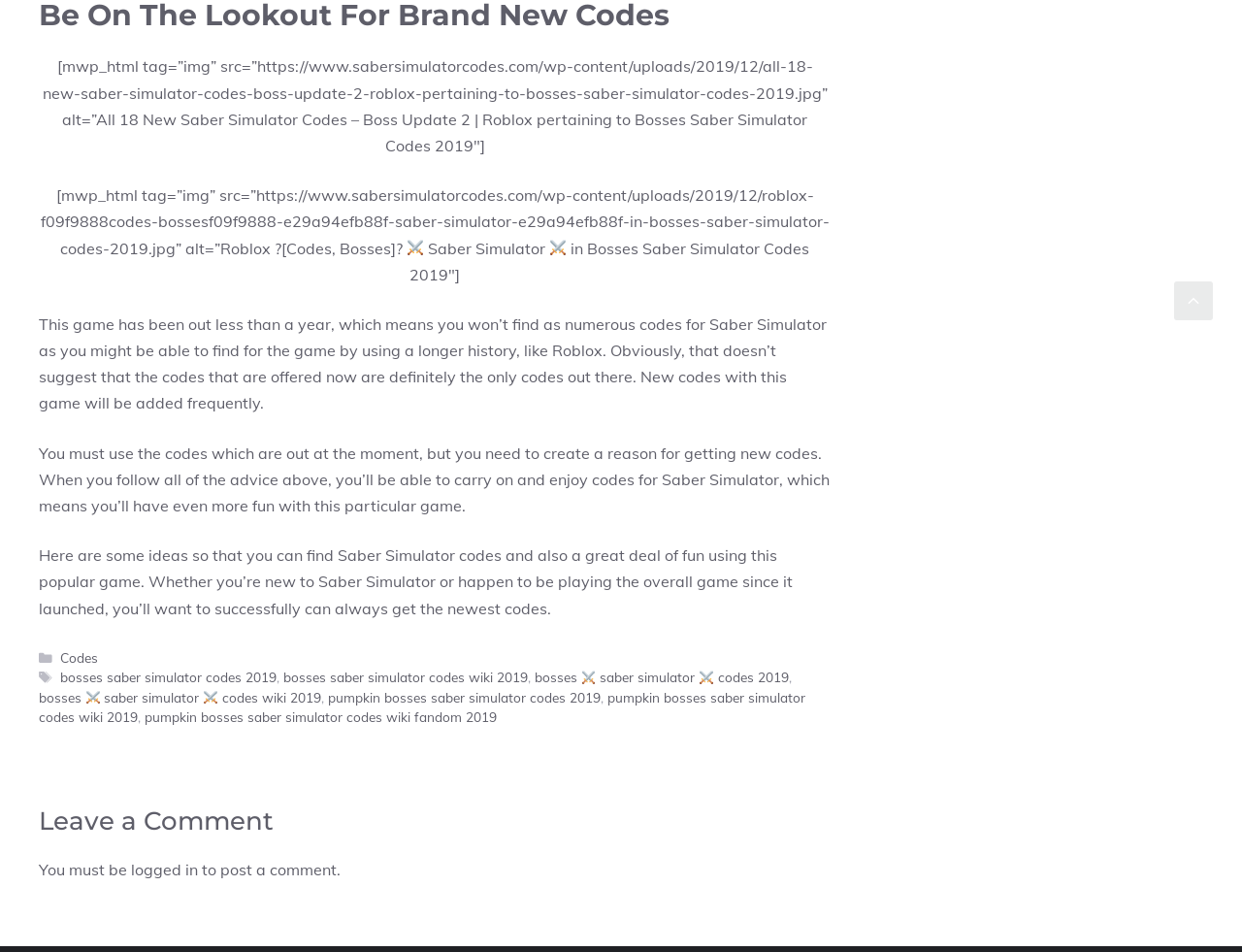Please find the bounding box coordinates of the element that needs to be clicked to perform the following instruction: "Click the 'Scroll back to top' link". The bounding box coordinates should be four float numbers between 0 and 1, represented as [left, top, right, bottom].

[0.945, 0.296, 0.977, 0.336]